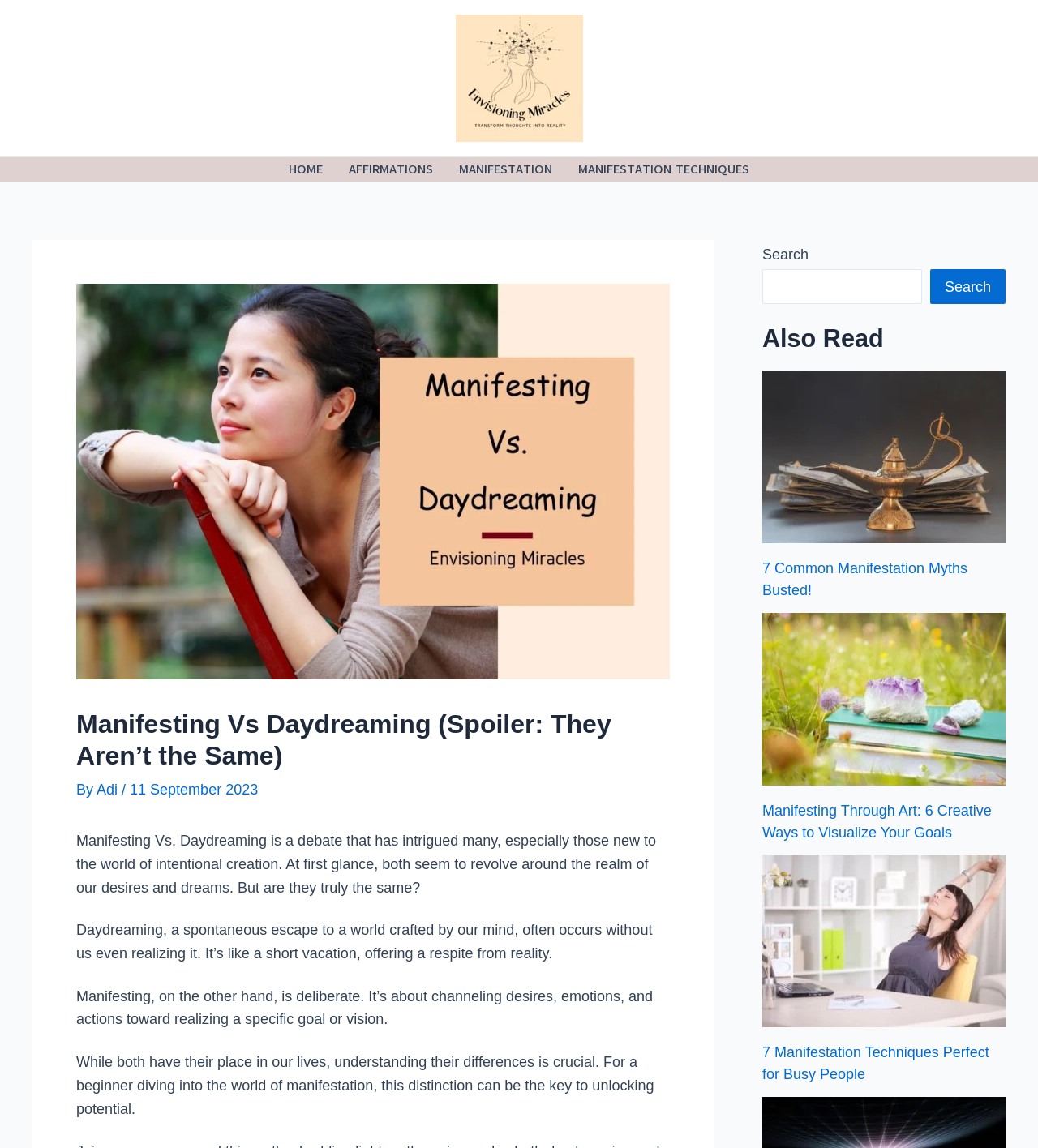Identify the bounding box coordinates for the element you need to click to achieve the following task: "Visit the 'MANIFESTATION TECHNIQUES' page". The coordinates must be four float values ranging from 0 to 1, formatted as [left, top, right, bottom].

[0.545, 0.137, 0.734, 0.158]